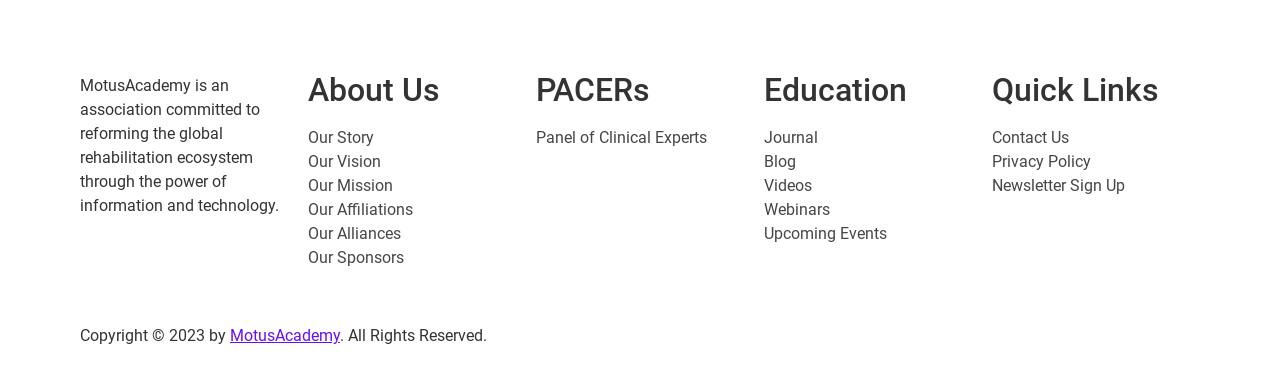Kindly determine the bounding box coordinates for the area that needs to be clicked to execute this instruction: "visit the MotusAcademy homepage".

[0.18, 0.875, 0.266, 0.926]